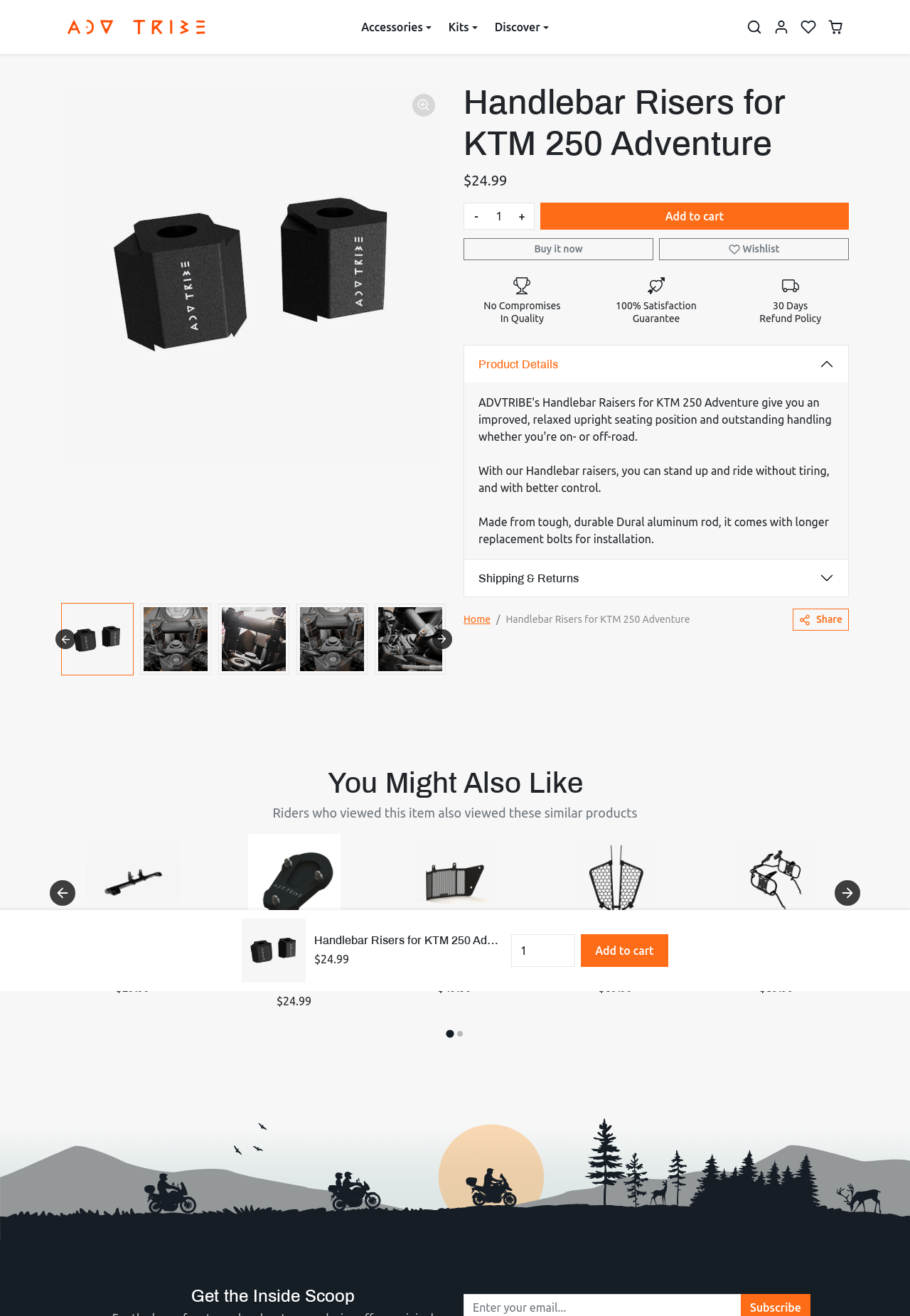What is the purpose of the handlebar risers?
Using the details from the image, give an elaborate explanation to answer the question.

I found the purpose of the handlebar risers by looking at the product description, where the purpose of the product is typically provided. The element with the text 'Our Handlebar raisers move the handlebar slightly closer to the rider to improve riding' suggests that the purpose of the handlebar risers is to improve riding.